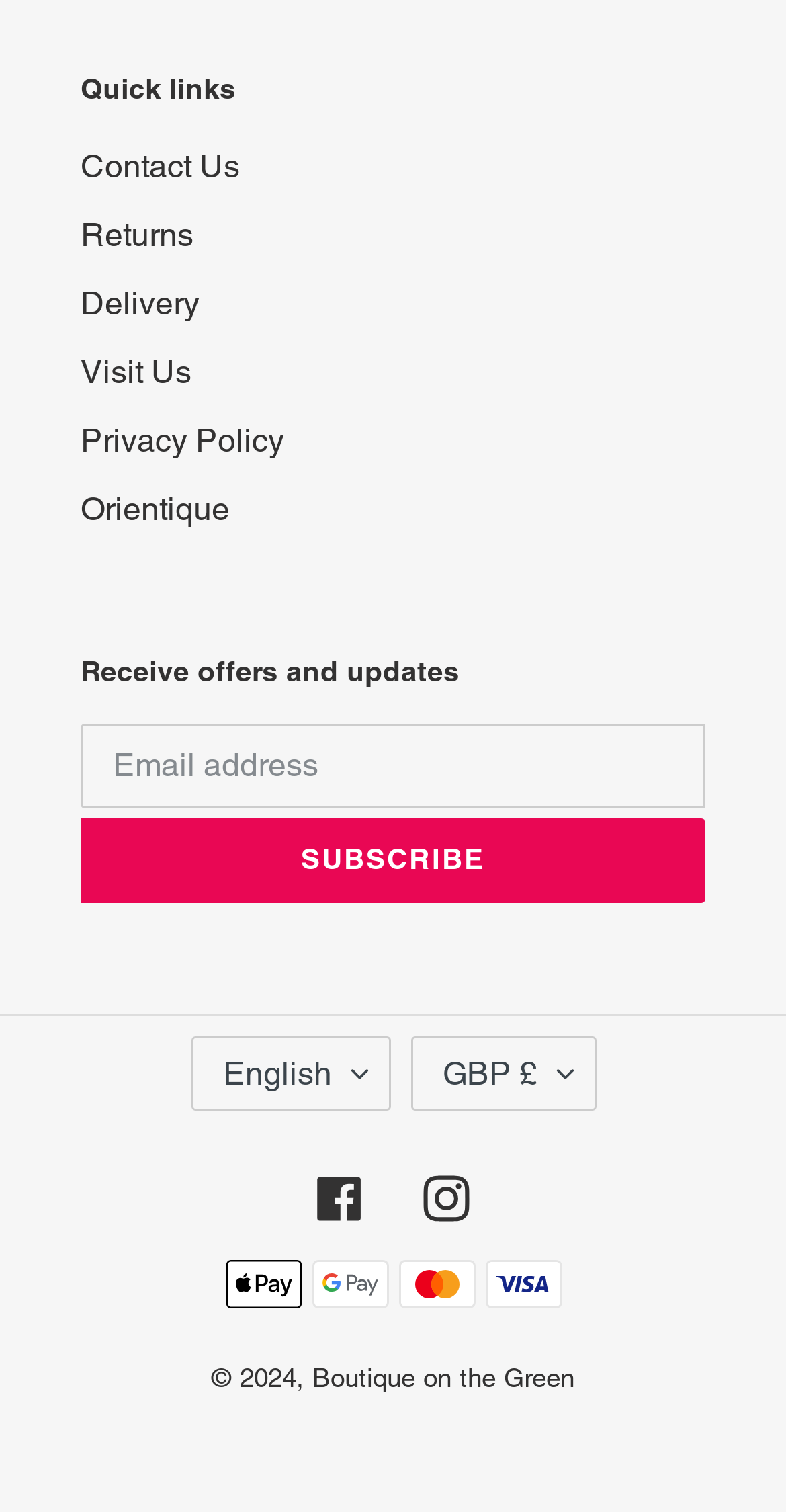Identify the bounding box coordinates for the region of the element that should be clicked to carry out the instruction: "Click on the Mastercard payment method". The bounding box coordinates should be four float numbers between 0 and 1, i.e., [left, top, right, bottom].

[0.506, 0.833, 0.604, 0.865]